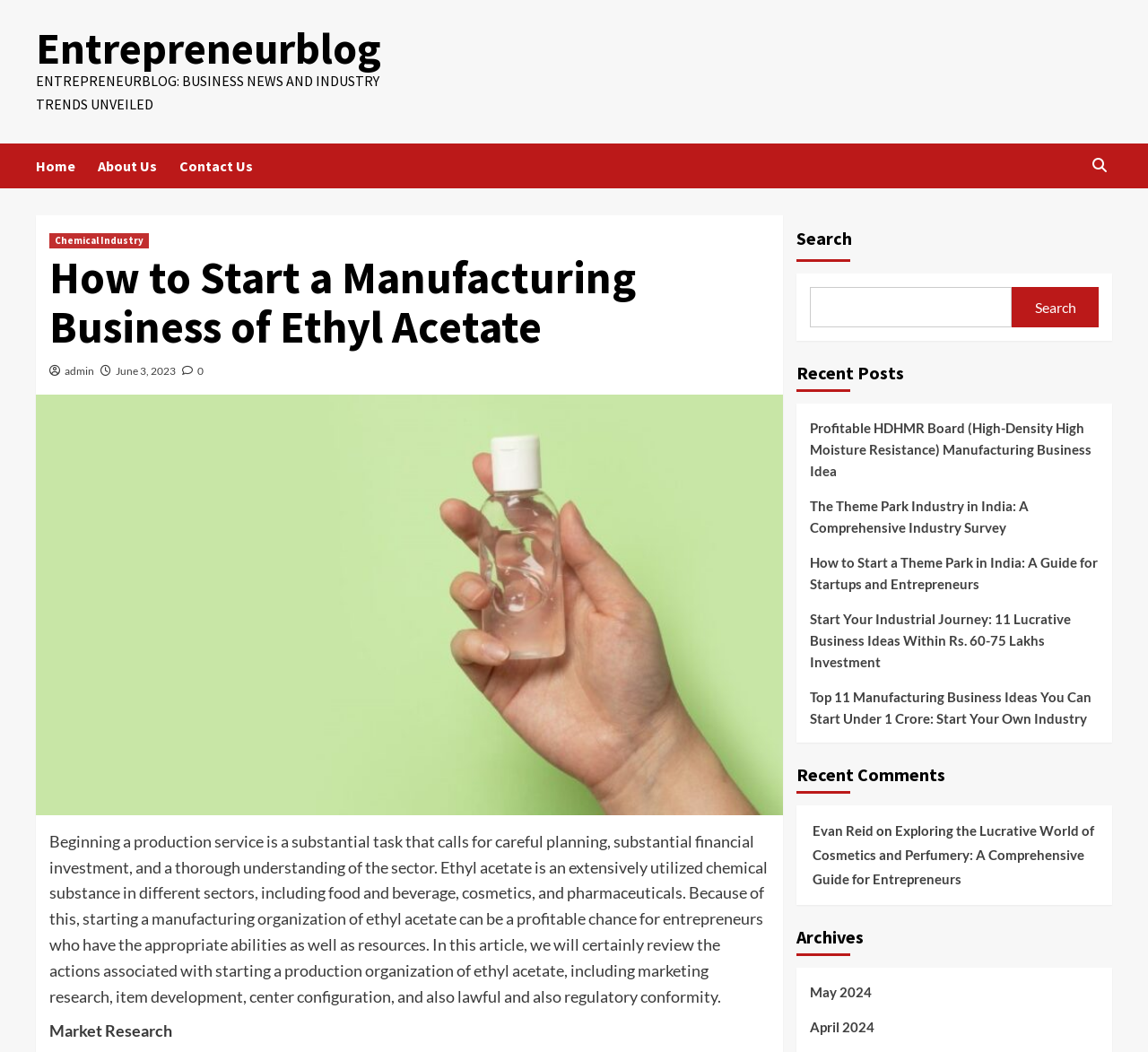Please find and report the bounding box coordinates of the element to click in order to perform the following action: "View the 'Recent Posts'". The coordinates should be expressed as four float numbers between 0 and 1, in the format [left, top, right, bottom].

[0.693, 0.34, 0.787, 0.372]